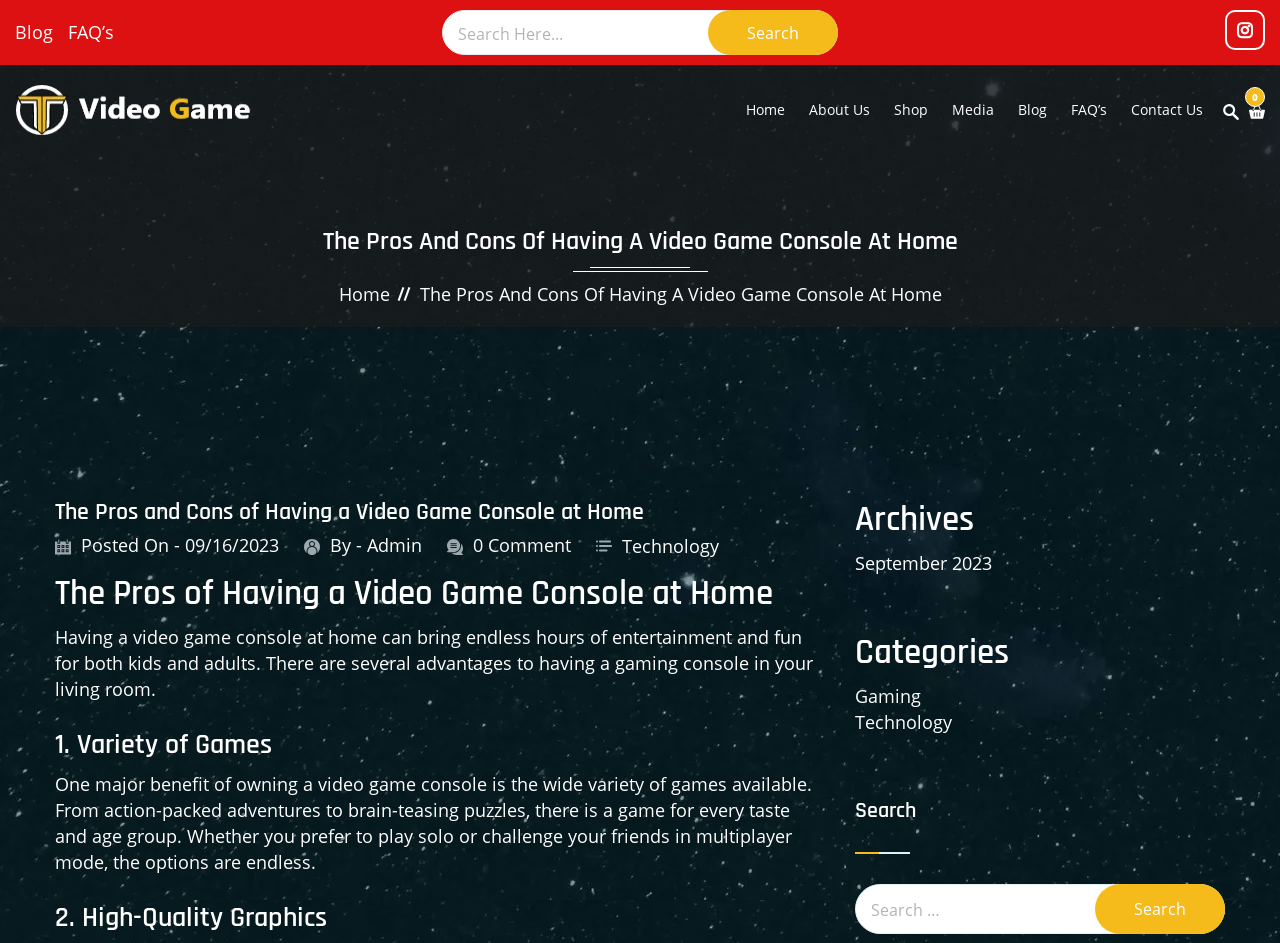Using the provided element description, identify the bounding box coordinates as (top-left x, top-left y, bottom-right x, bottom-right y). Ensure all values are between 0 and 1. Description: 0 Comment

[0.37, 0.565, 0.446, 0.591]